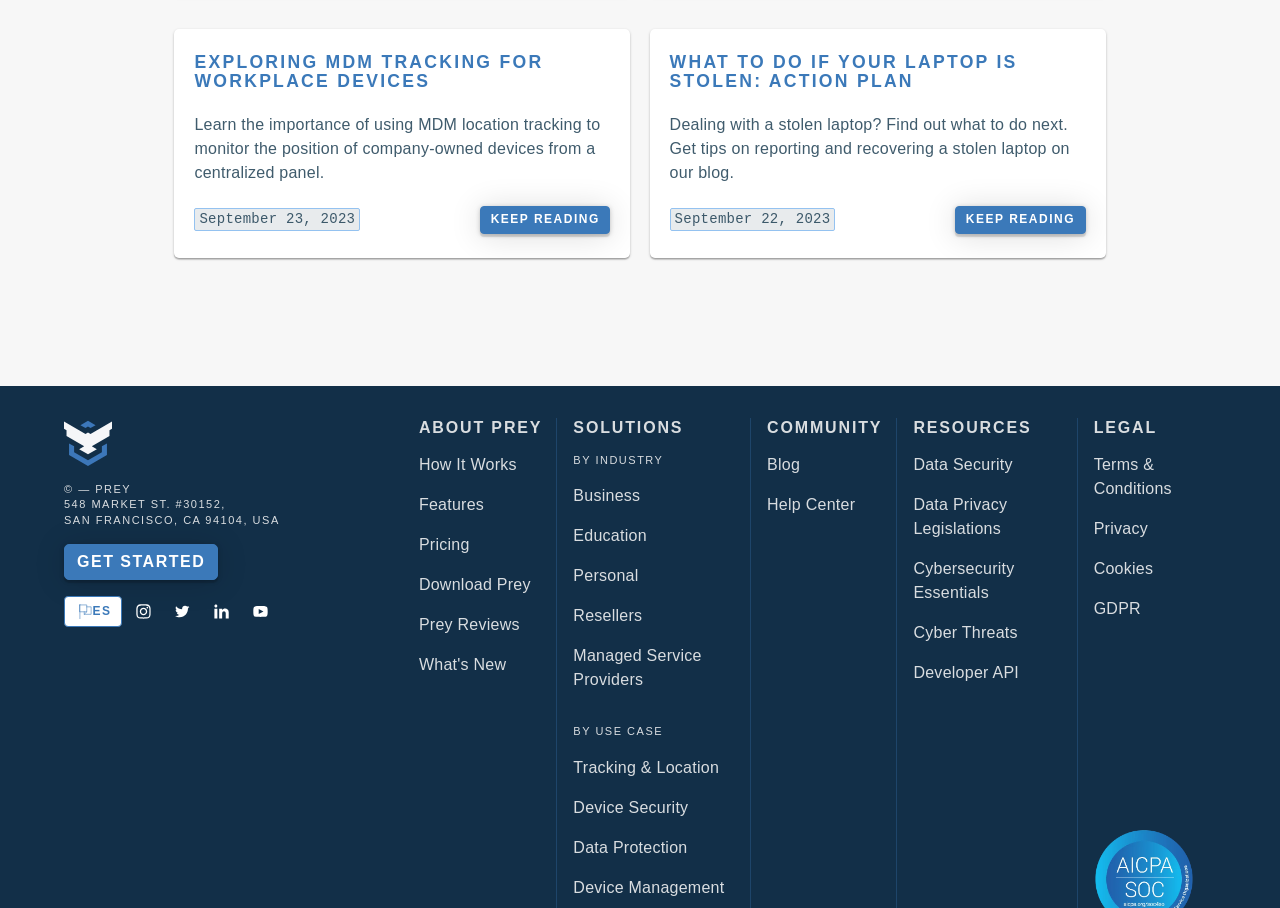What is the importance of MDM location tracking?
Look at the image and respond with a single word or a short phrase.

Monitor company-owned devices